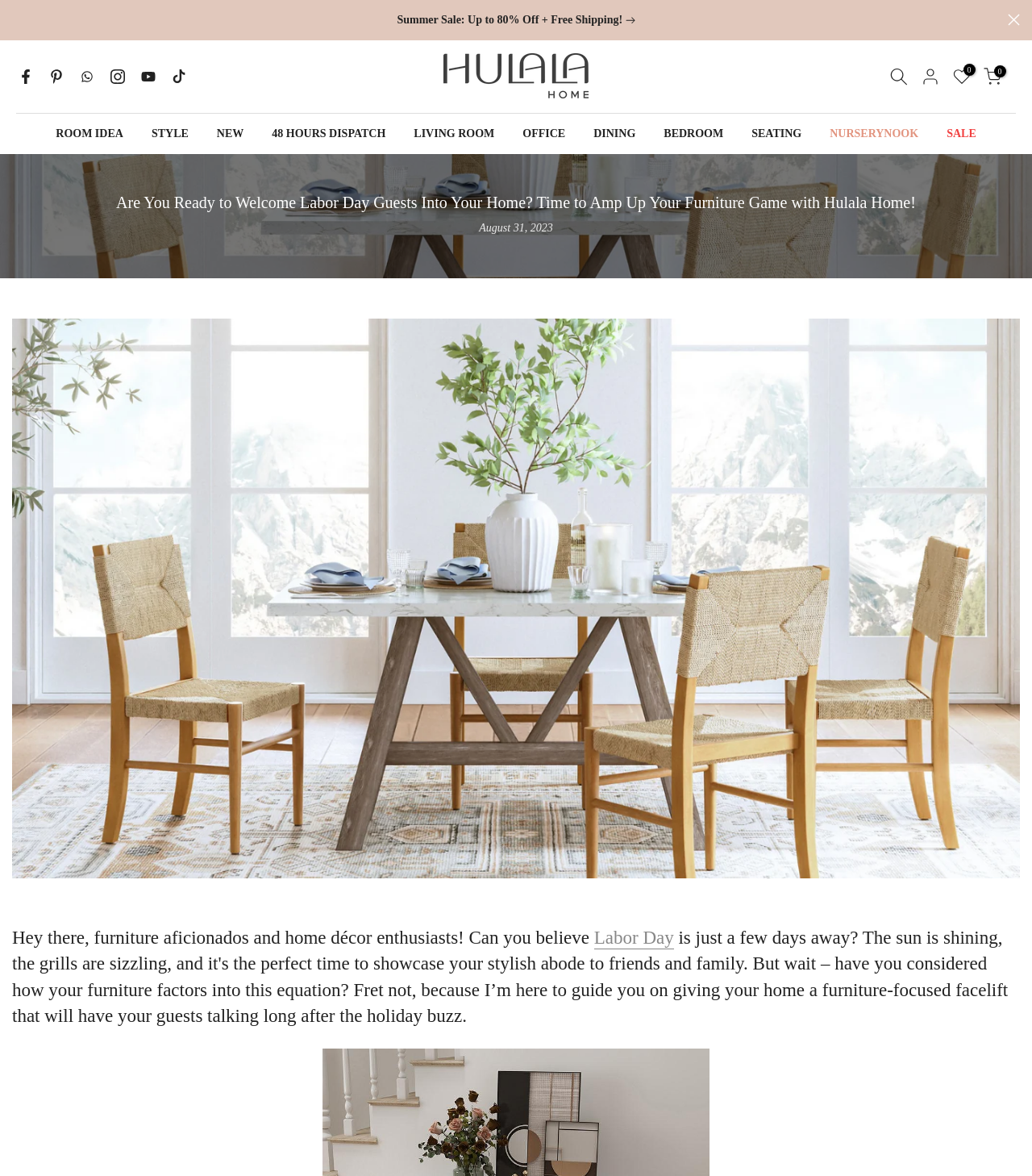Determine the bounding box coordinates in the format (top-left x, top-left y, bottom-right x, bottom-right y). Ensure all values are floating point numbers between 0 and 1. Identify the bounding box of the UI element described by: NEW

[0.196, 0.106, 0.25, 0.122]